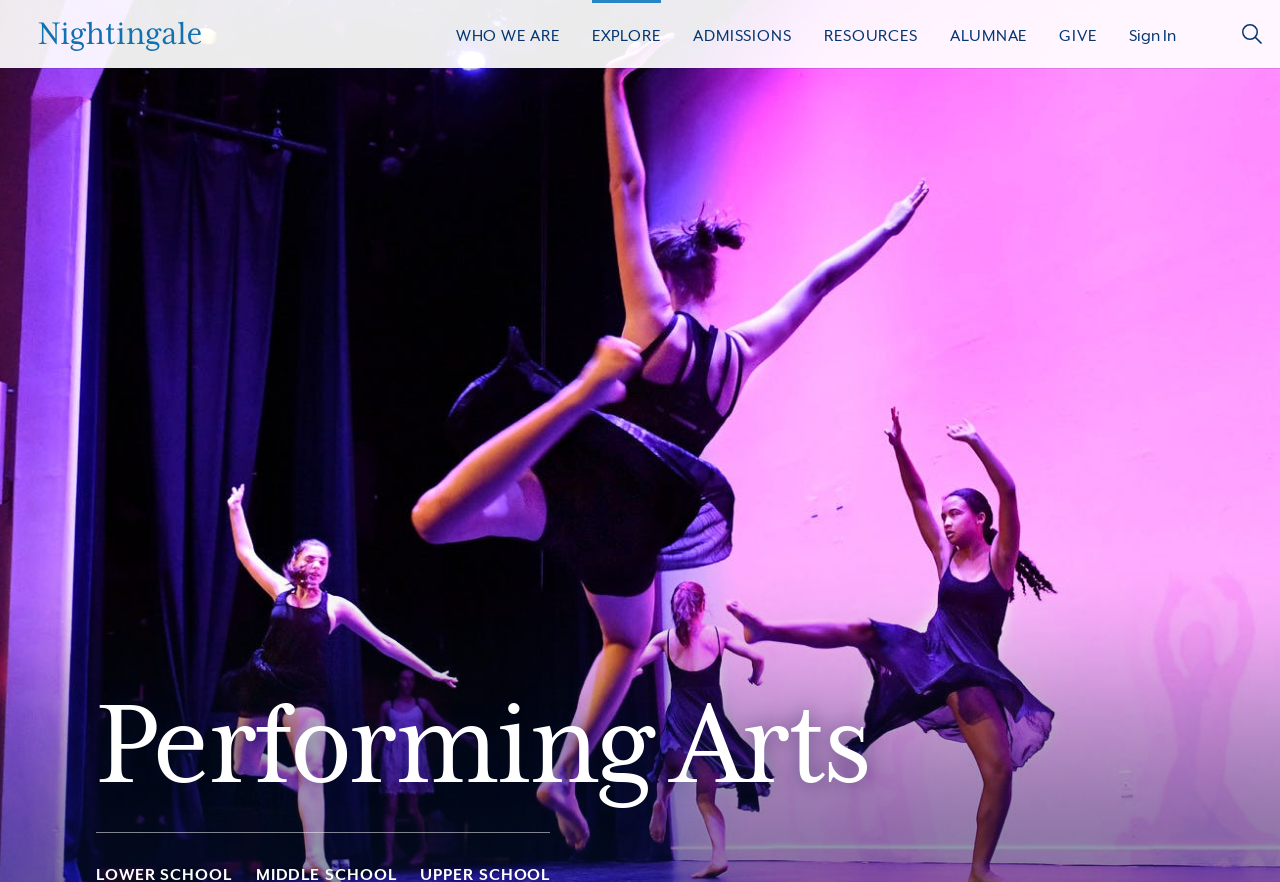Identify the bounding box coordinates of the clickable region necessary to fulfill the following instruction: "Search". The bounding box coordinates should be four float numbers between 0 and 1, i.e., [left, top, right, bottom].

[0.969, 0.025, 0.988, 0.052]